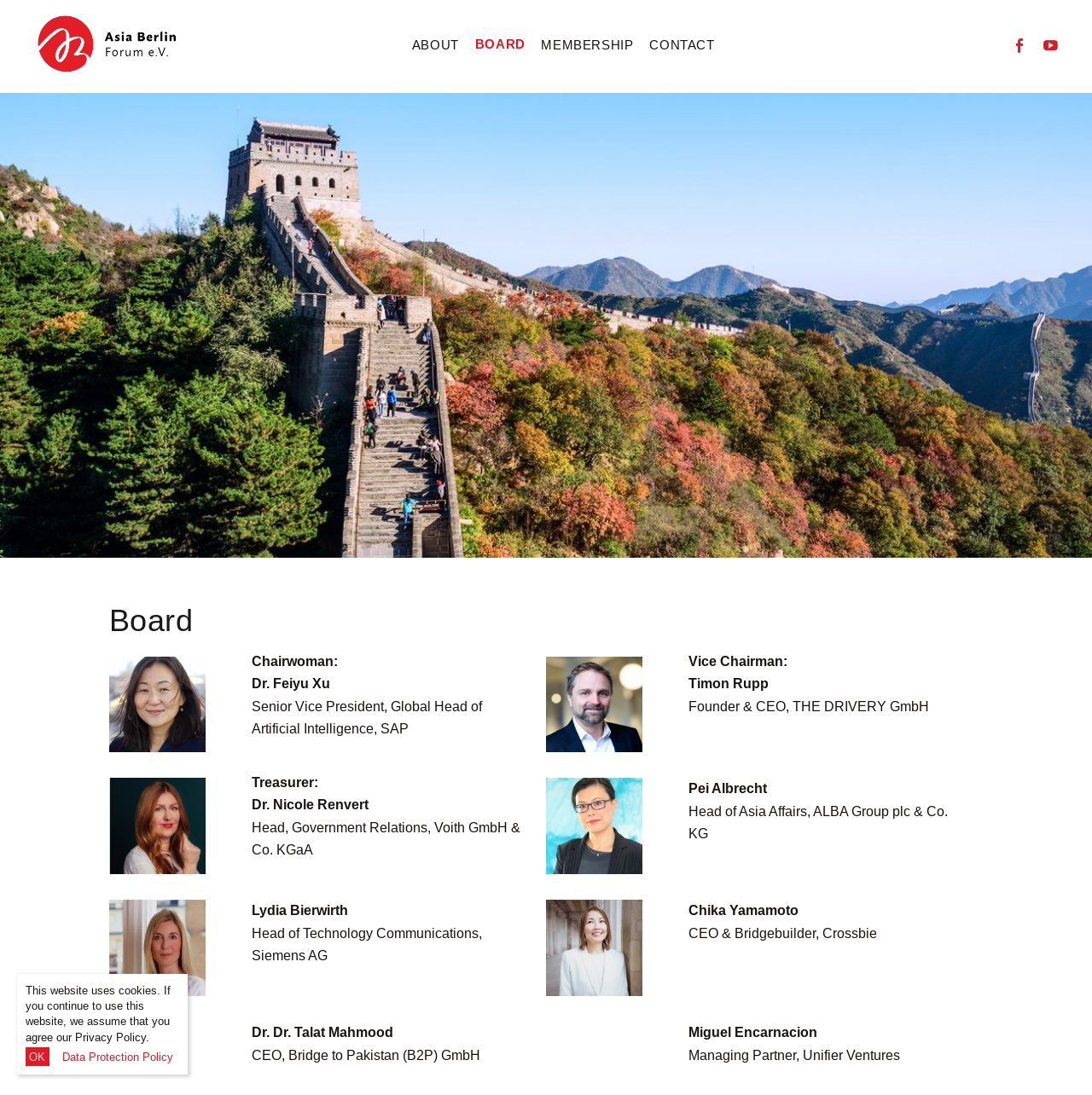How many images are on the board page?
Using the details from the image, give an elaborate explanation to answer the question.

I counted the number of image elements on the page and found 7 images, each corresponding to a member of the board.